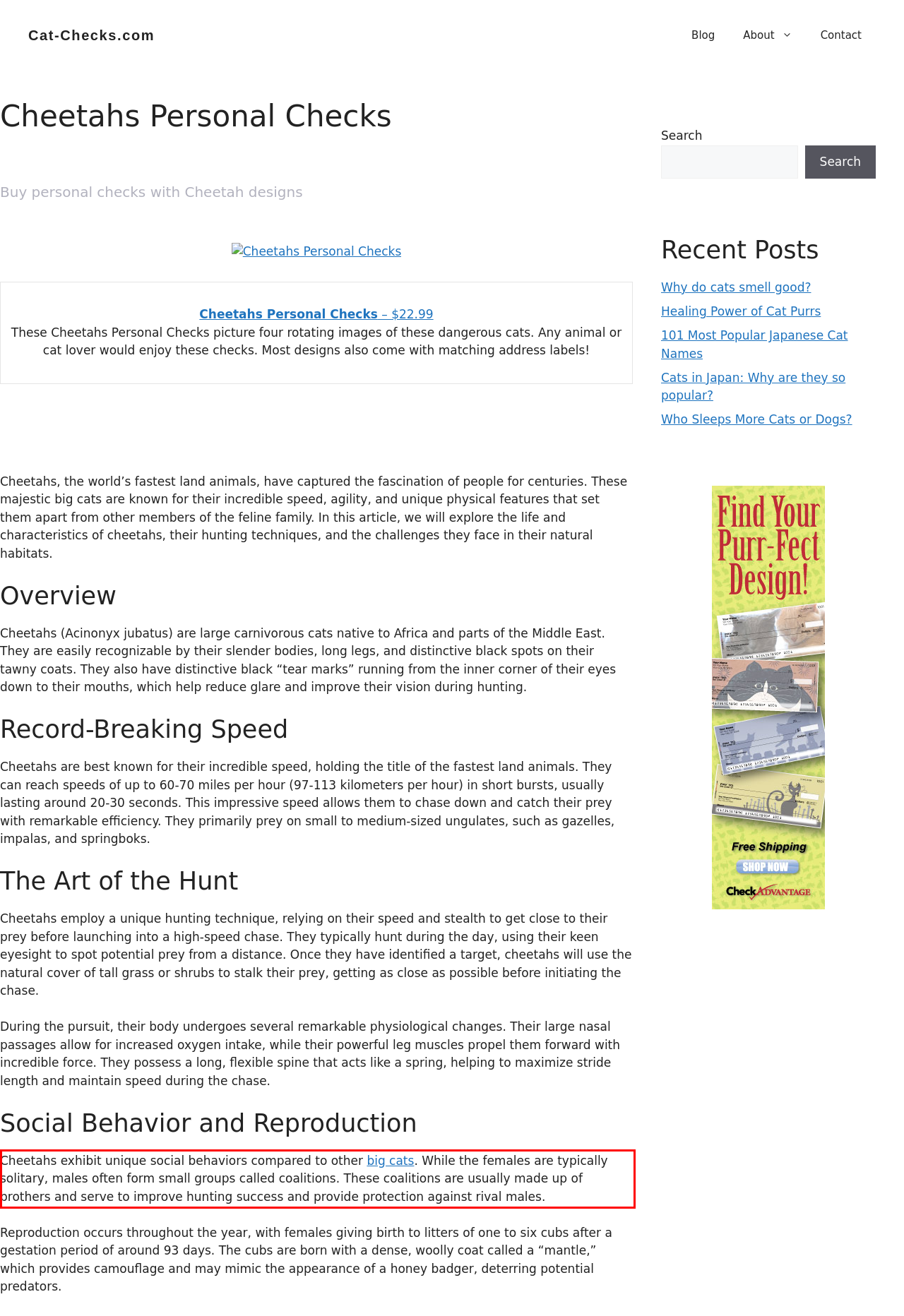Please analyze the screenshot of a webpage and extract the text content within the red bounding box using OCR.

Cheetahs exhibit unique social behaviors compared to other big cats. While the females are typically solitary, males often form small groups called coalitions. These coalitions are usually made up of brothers and serve to improve hunting success and provide protection against rival males.